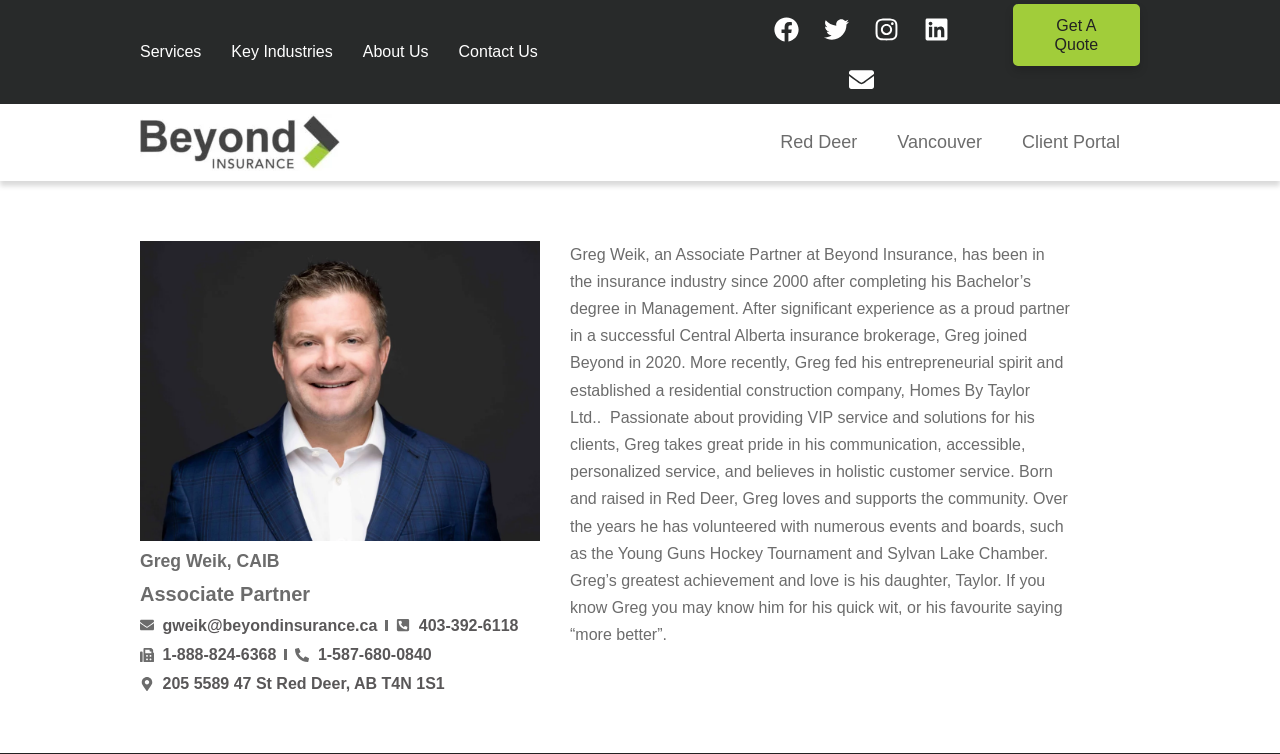Write a detailed summary of the webpage.

The webpage is about Greg Weik, an Associate Partner at Beyond Insurance. At the top, there are five links: "Services", "Key Industries", "About Us", and "Contact Us", aligned horizontally. Below these links, there are social media links, including Facebook, Twitter, Instagram, and Linkedin, each accompanied by an image. 

To the right of the social media links, there is a "Get A Quote" link. Above the social media links, there is a "Beyond Logo" image, which is also a link. Below the logo, there are three more links: "Red Deer", "Vancouver", and "Client Portal".

The main content of the page is about Greg Weik. There is a large image of him on the left side. Above the image, there are two headings: "Greg Weik, CAIB" and "Associate Partner". Below the image, there is a block of text that describes Greg's background, experience, and personality. The text is divided into several paragraphs.

On the right side of the image, there are several lines of text, including Greg's email address, phone numbers, and office address.